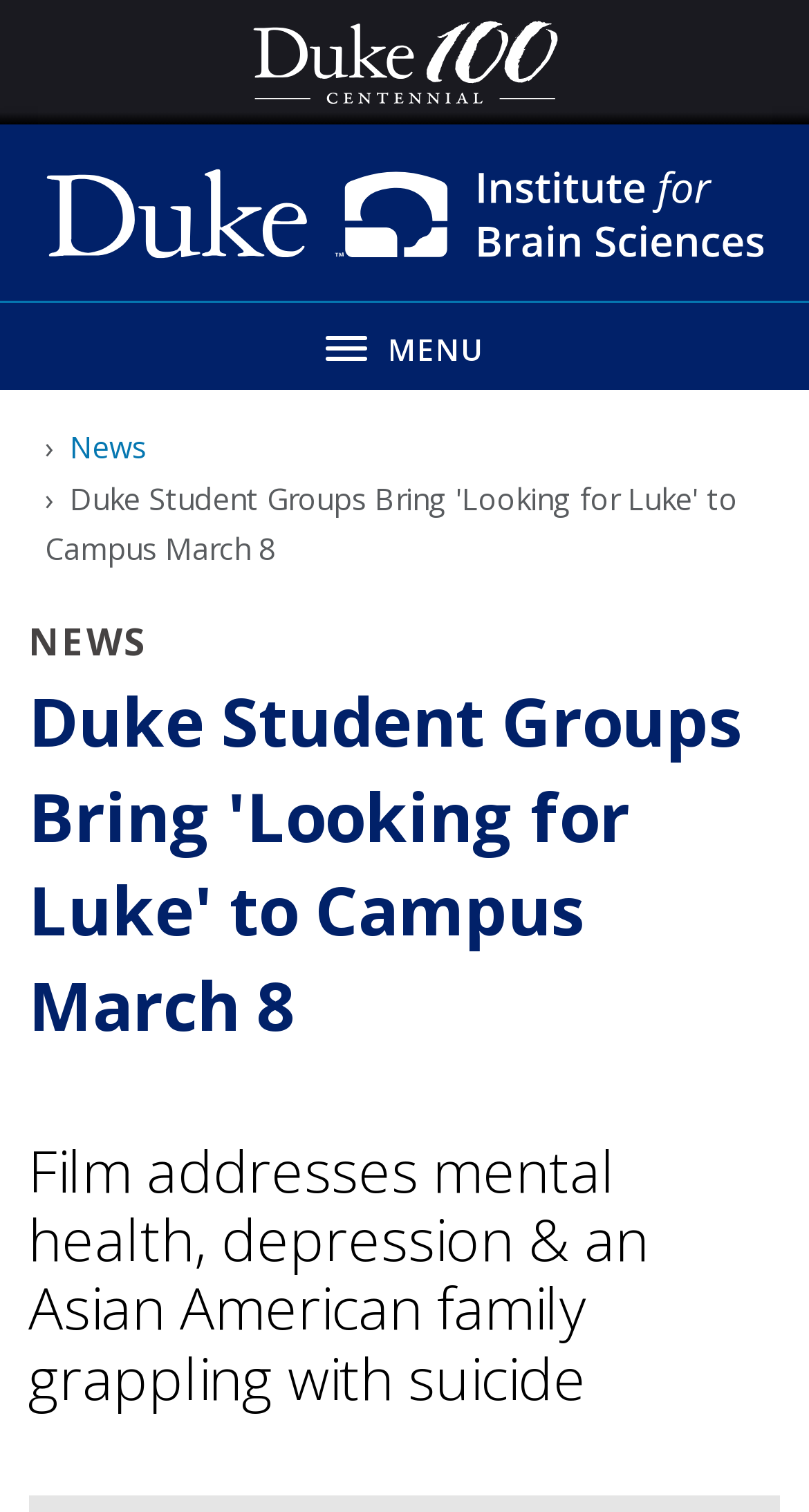What is the date of the film screening?
Provide a fully detailed and comprehensive answer to the question.

The date of the film screening is mentioned in the heading 'Duke Student Groups Bring 'Looking for Luke' to Campus March 8', which indicates that the event will take place on March 8.